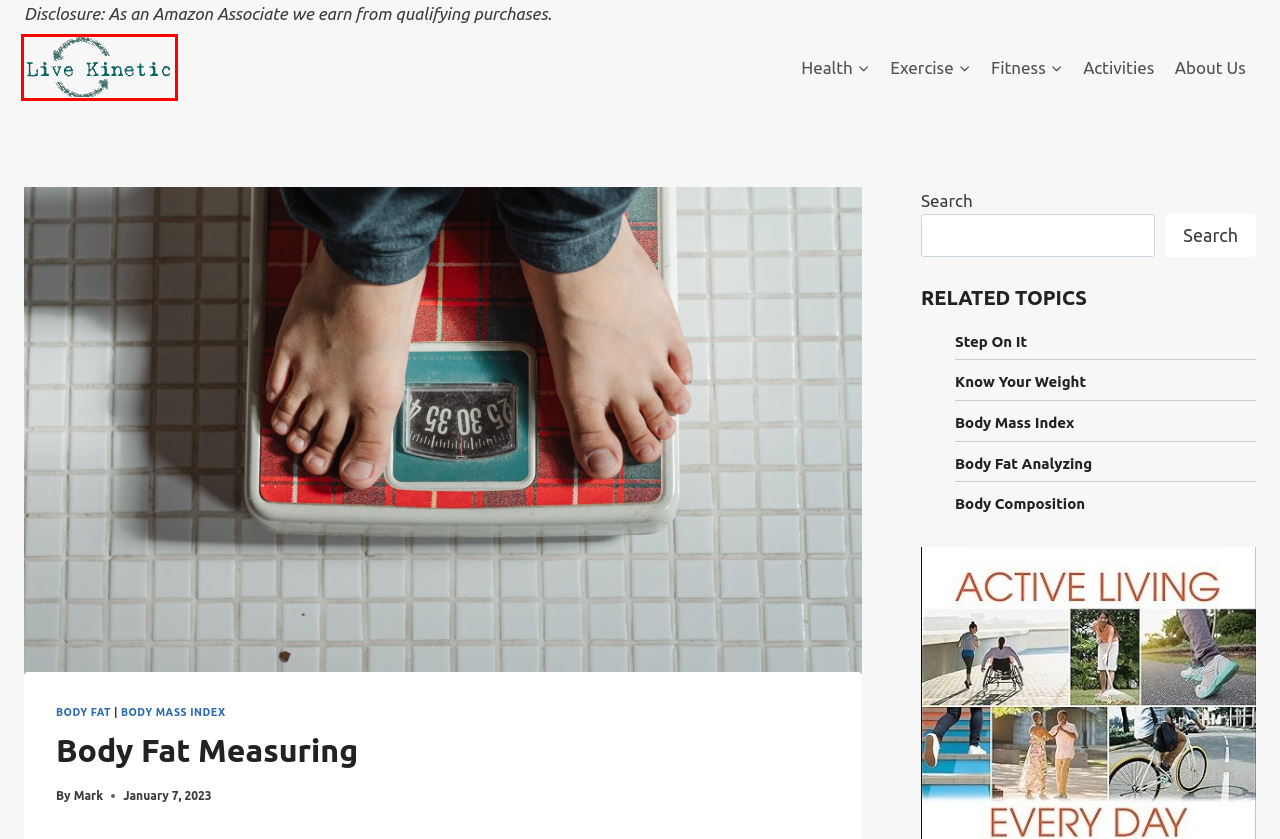You have a screenshot of a webpage where a red bounding box highlights a specific UI element. Identify the description that best matches the resulting webpage after the highlighted element is clicked. The choices are:
A. Body Mass Index - Live Kinetic
B. Step On It - Live Kinetic
C. Healthy Choices - Live Kinetic
D. Body Fat Archives - Live Kinetic
E. Kinetic Living - Live Kinetic
F. Activities - Live Kinetic
G. Fitness Basics - Live Kinetic
H. Know Your Weight - Live Kinetic

E